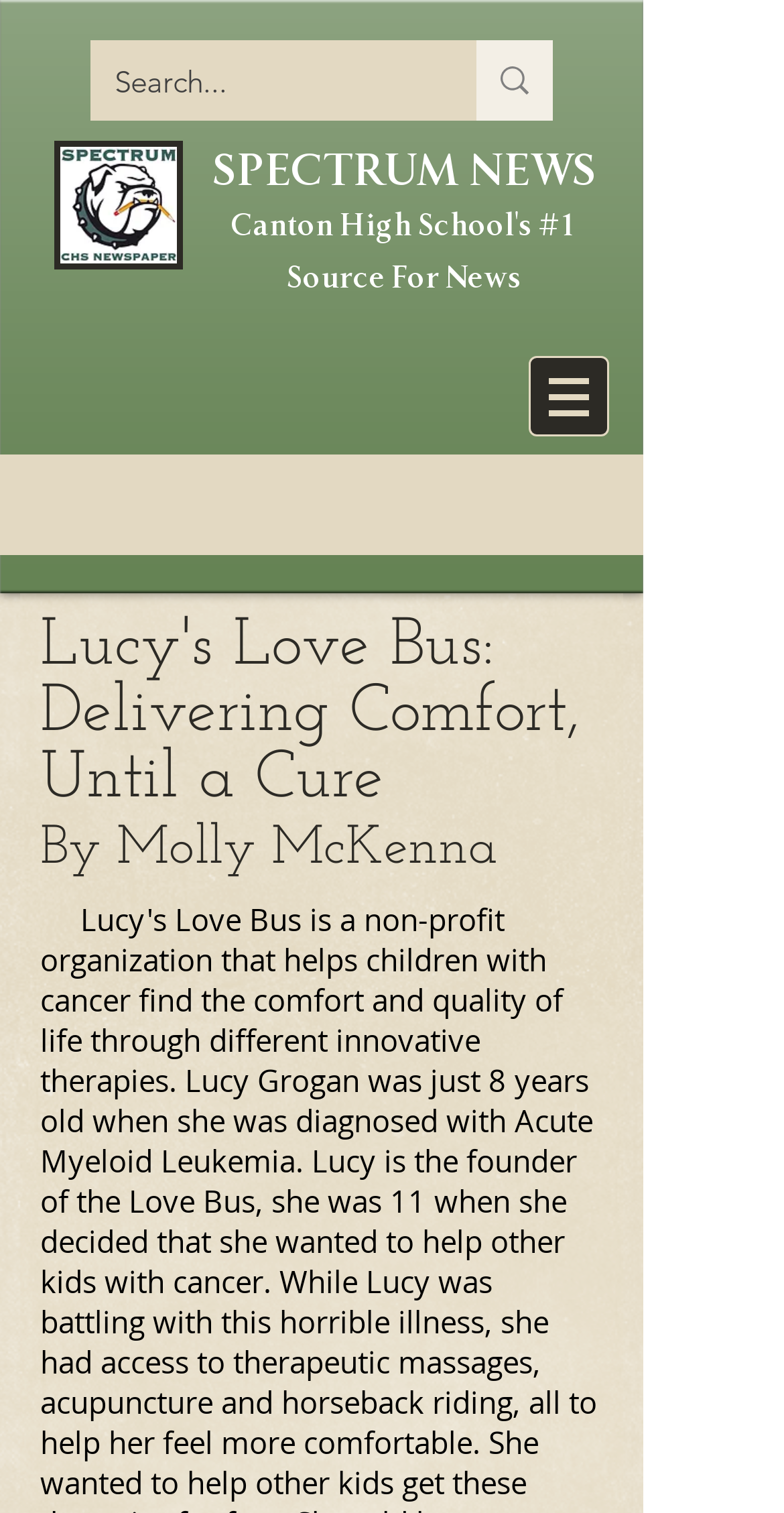Give the bounding box coordinates for this UI element: "aria-label="Search..." name="q" placeholder="Search..."". The coordinates should be four float numbers between 0 and 1, arranged as [left, top, right, bottom].

[0.146, 0.027, 0.51, 0.08]